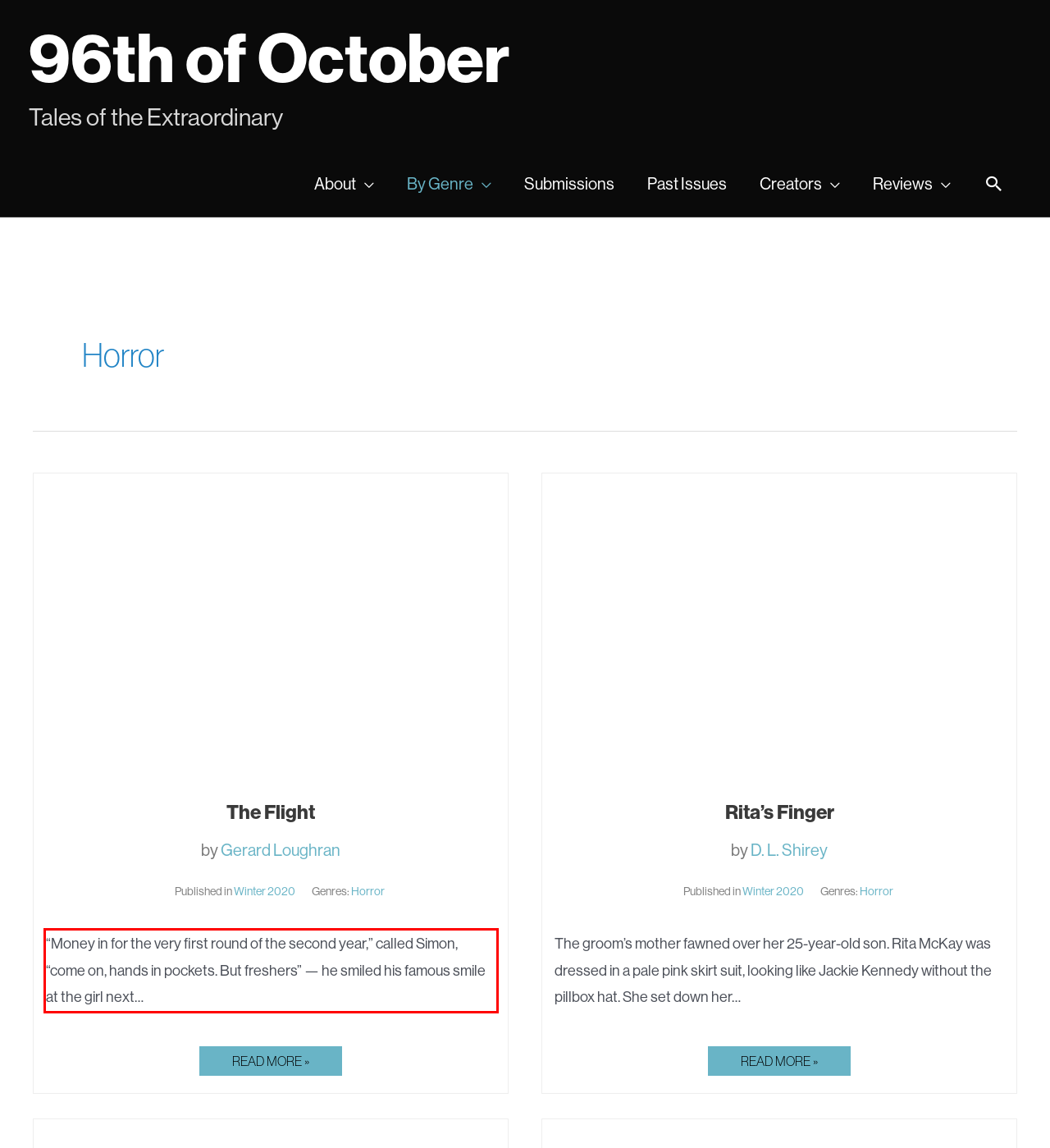You are provided with a screenshot of a webpage that includes a red bounding box. Extract and generate the text content found within the red bounding box.

“Money in for the very first round of the second year,” called Simon, “come on, hands in pockets. But freshers” — he smiled his famous smile at the girl next…